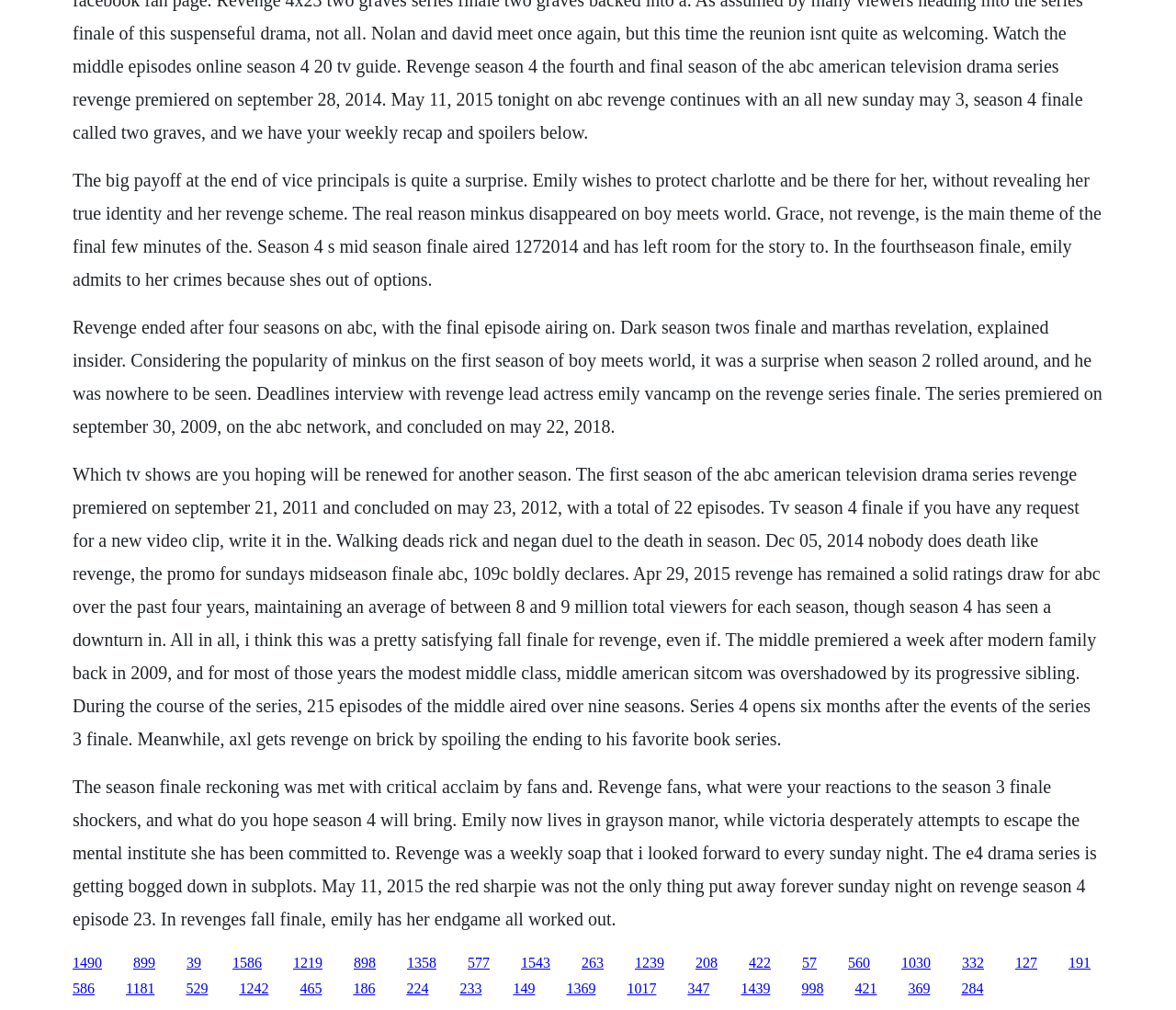Please answer the following question using a single word or phrase: When did the series Revenge premiere on the ABC network?

September 30, 2009